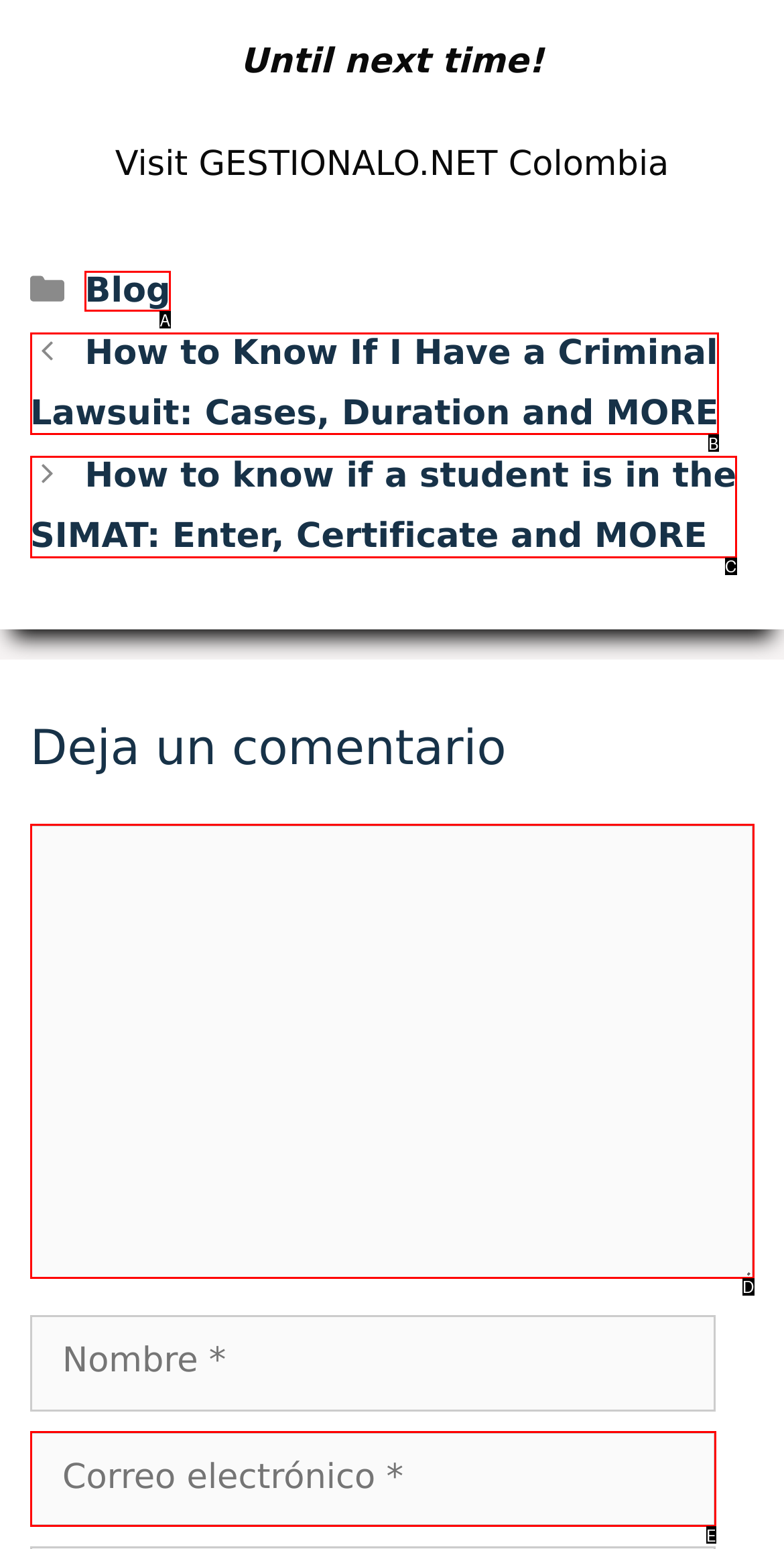From the provided choices, determine which option matches the description: Blog. Respond with the letter of the correct choice directly.

A